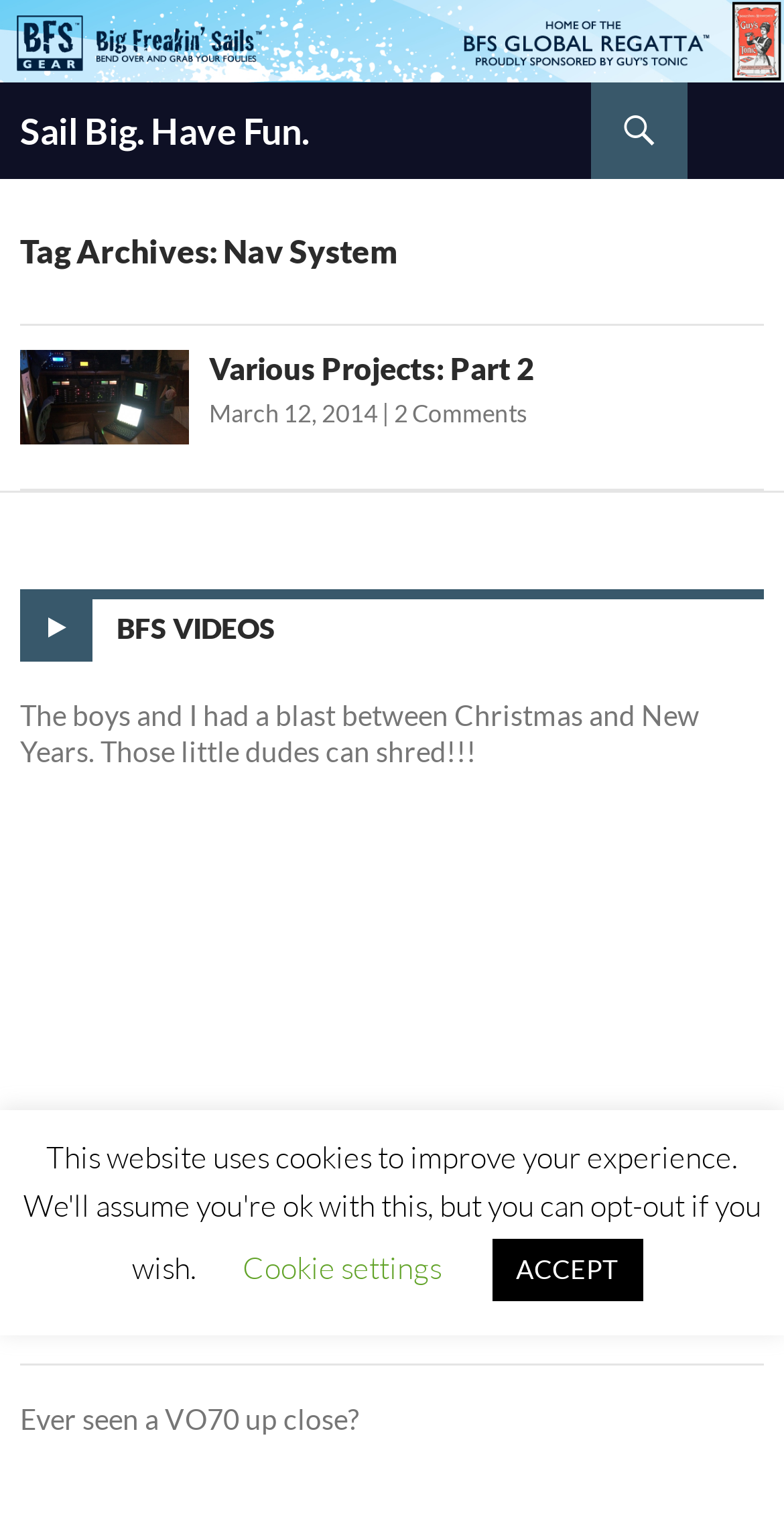Given the element description "A Different Kind of BFS!", identify the bounding box of the corresponding UI element.

[0.026, 0.83, 0.418, 0.85]